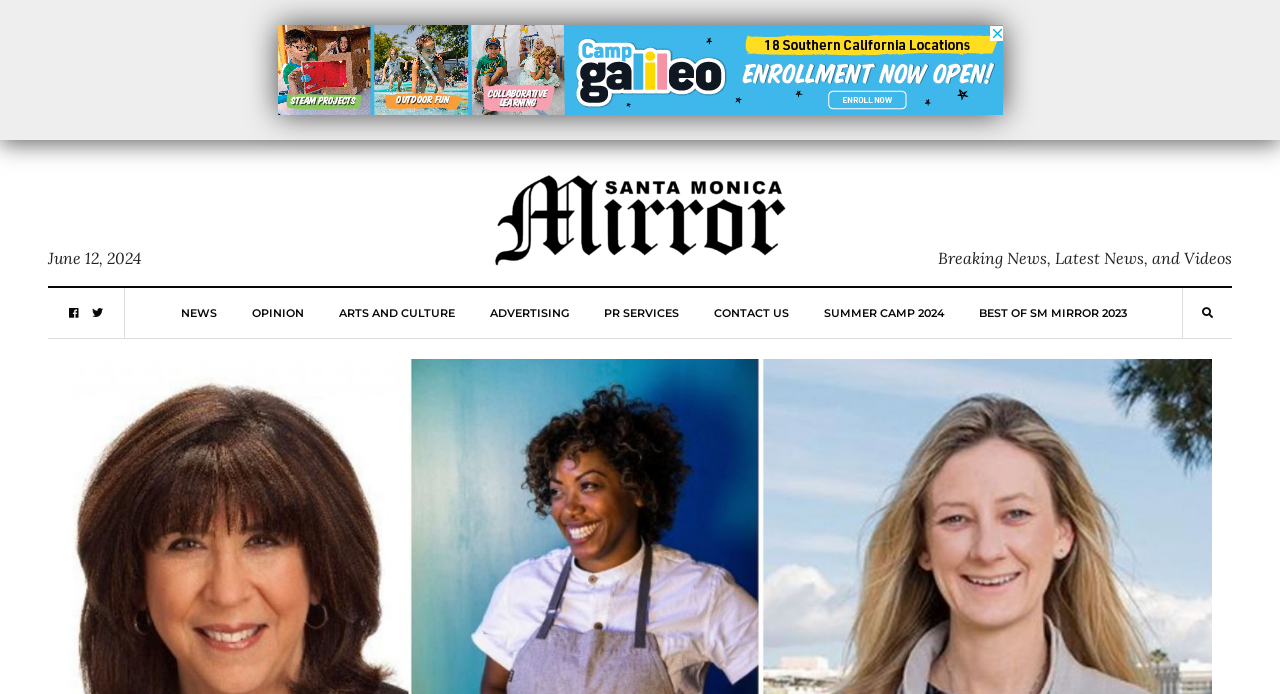Using the format (top-left x, top-left y, bottom-right x, bottom-right y), and given the element description, identify the bounding box coordinates within the screenshot: Best of SM Mirror 2023

[0.764, 0.415, 0.88, 0.487]